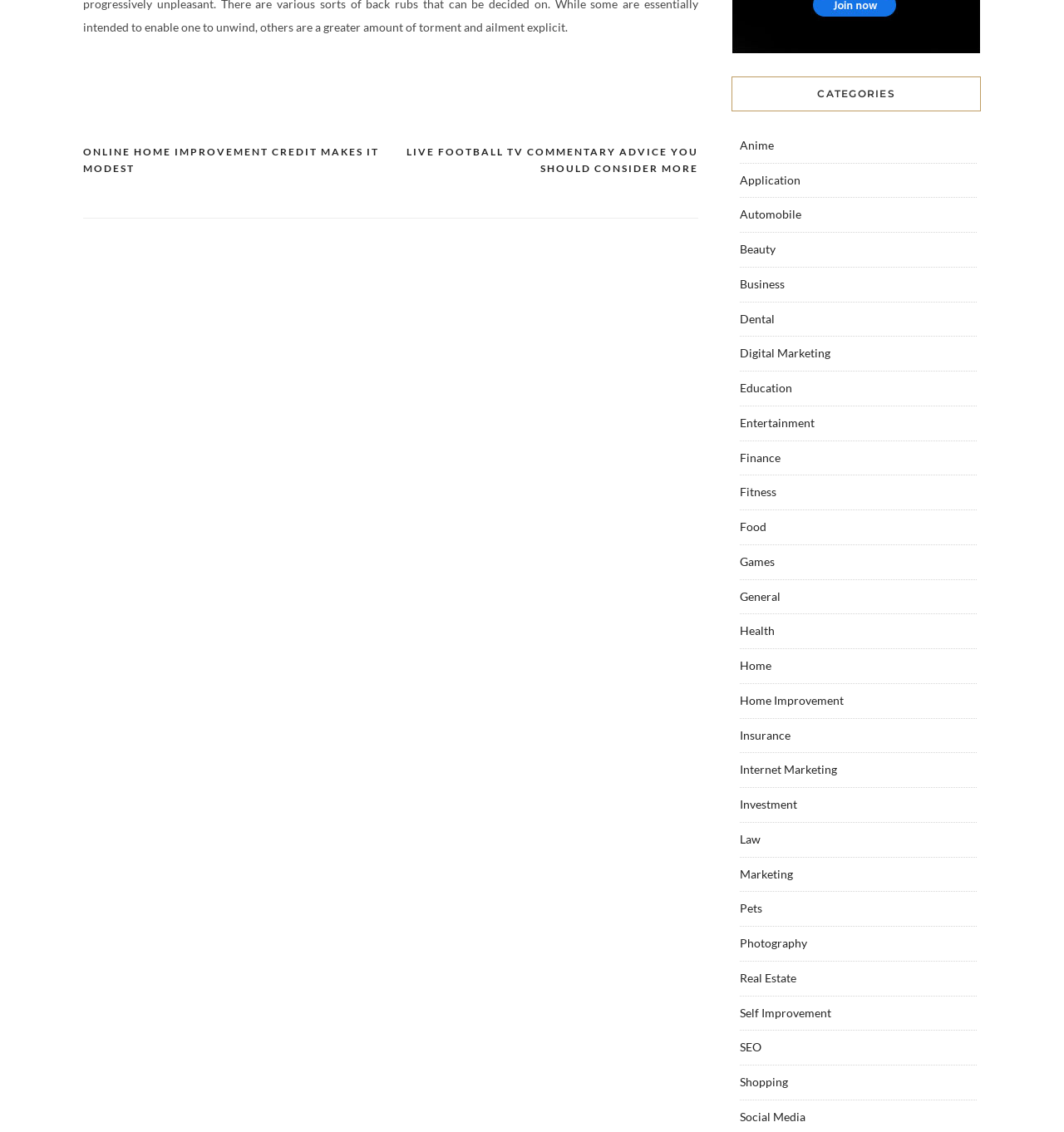What is the purpose of the 'Post navigation' section?
Carefully analyze the image and provide a thorough answer to the question.

The 'Post navigation' section contains links to navigate between posts, such as 'LIVE FOOTBALL TV COMMENTARY ADVICE YOU SHOULD CONSIDER MORE' and 'ONLINE HOME IMPROVEMENT CREDIT MAKES IT MODEST', which suggests that its purpose is to facilitate navigation between posts.